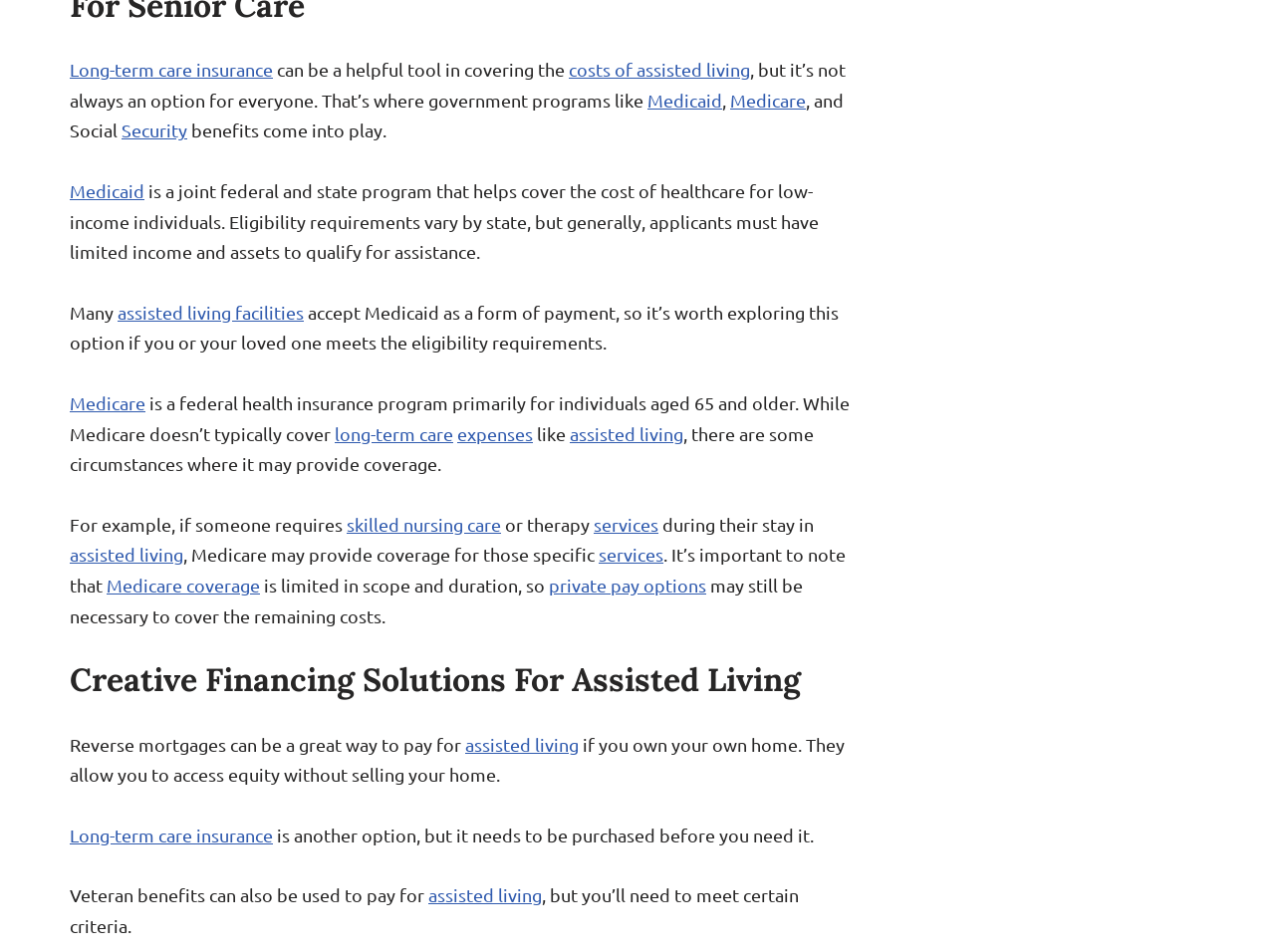Please examine the image and answer the question with a detailed explanation:
What government programs can help with healthcare costs?

The webpage mentions that government programs like Medicaid, Medicare, and Social Security benefits come into play to help cover healthcare costs for low-income individuals.